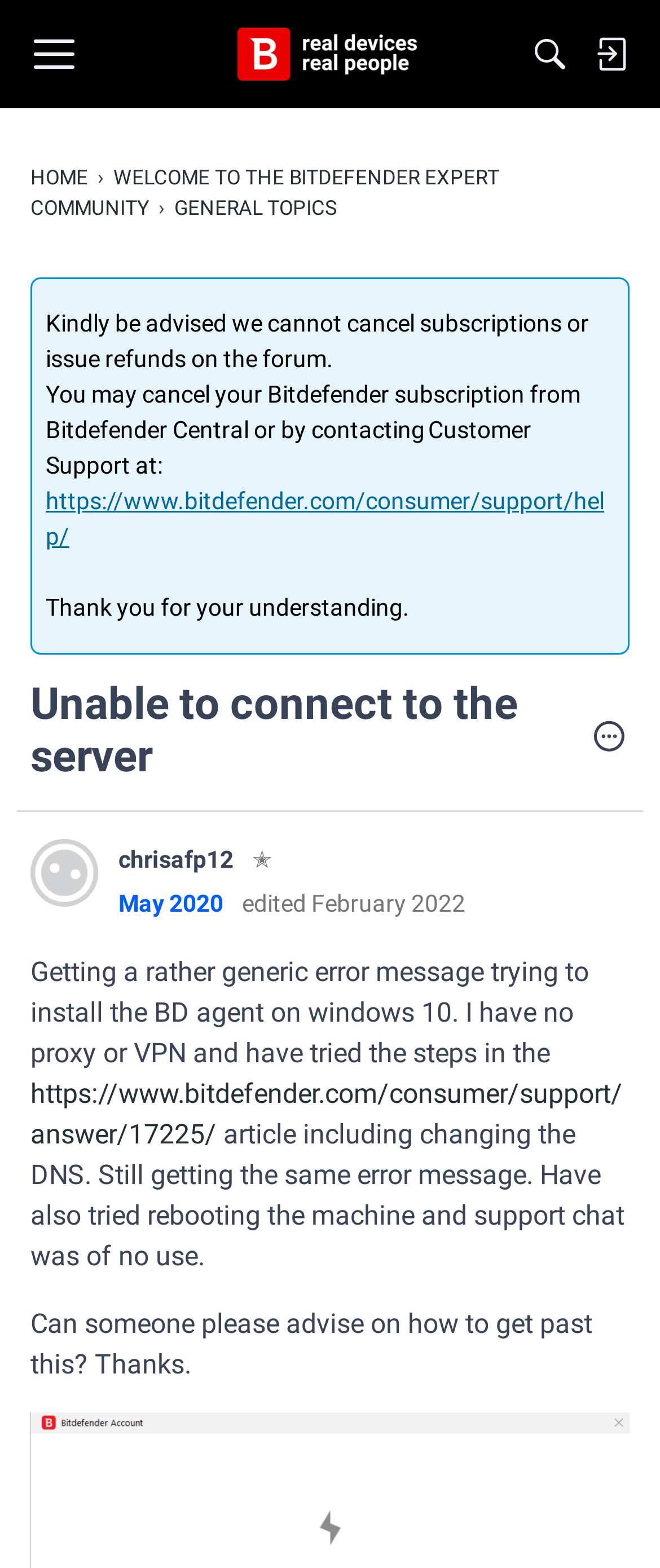Locate the bounding box of the UI element described in the following text: "May 2020".

[0.179, 0.568, 0.338, 0.585]